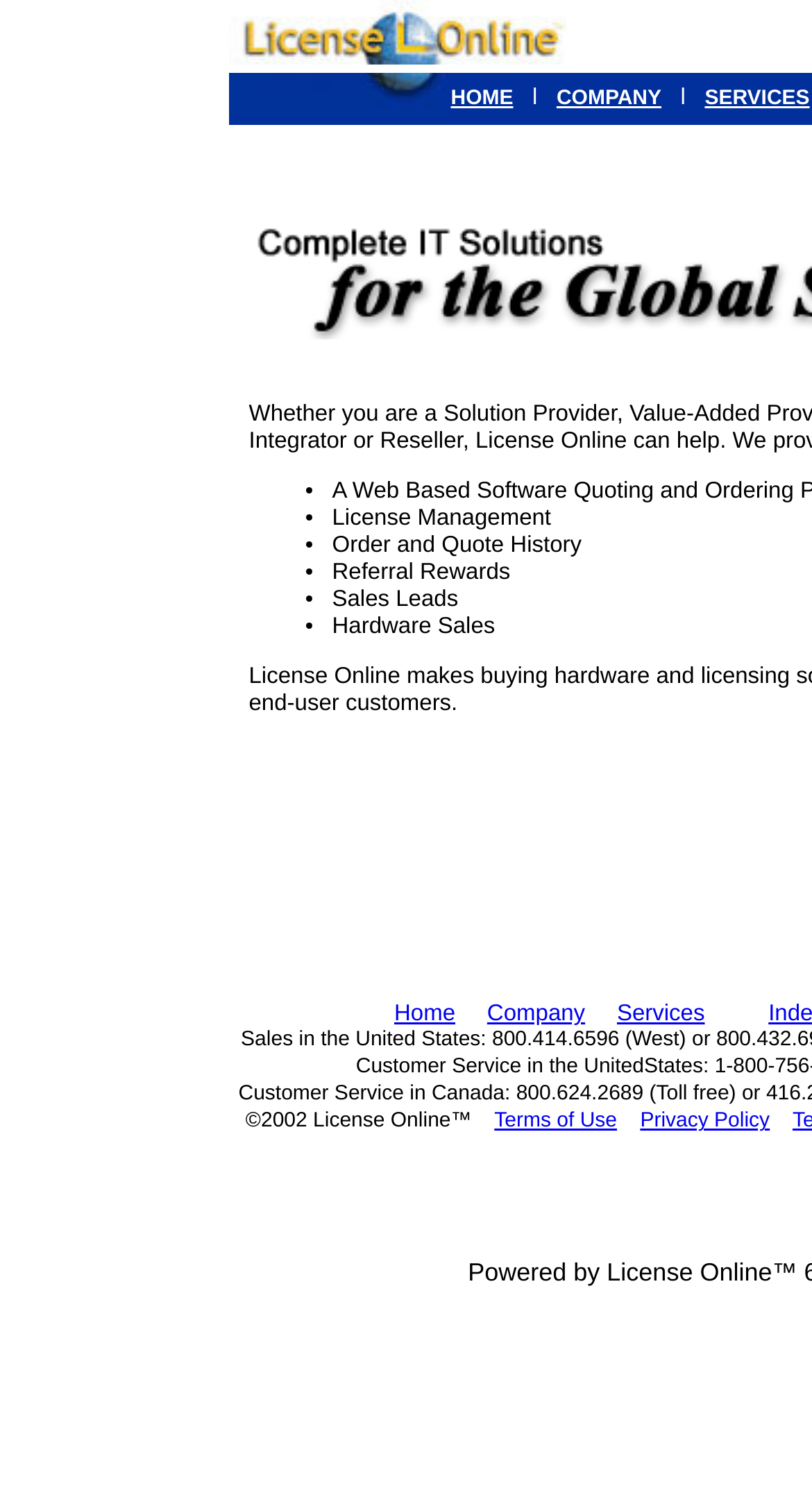Can you identify the bounding box coordinates of the clickable region needed to carry out this instruction: 'go to Home'? The coordinates should be four float numbers within the range of 0 to 1, stated as [left, top, right, bottom].

[0.485, 0.67, 0.561, 0.687]